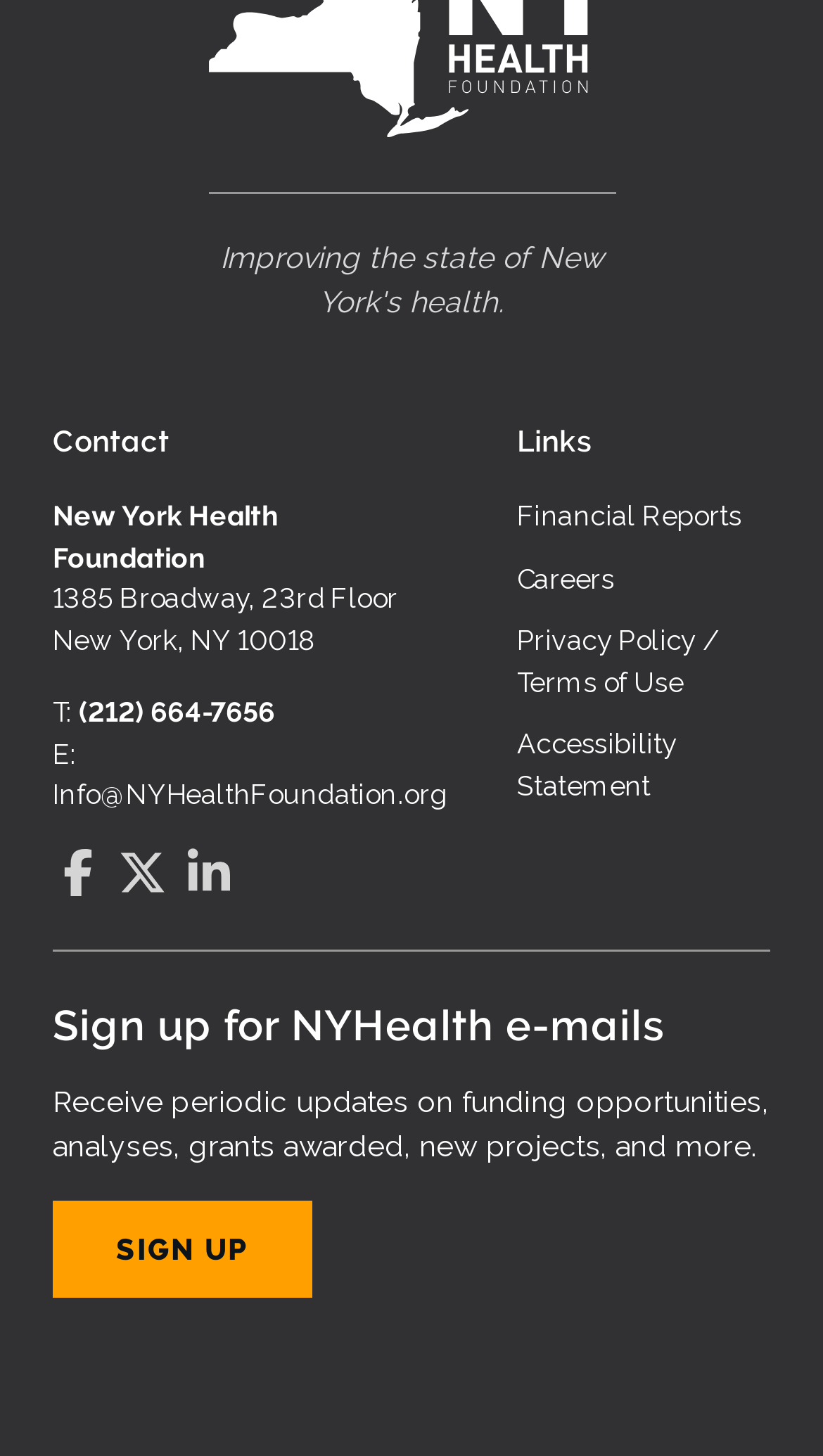Please determine the bounding box coordinates of the section I need to click to accomplish this instruction: "View contact information".

[0.064, 0.282, 0.526, 0.327]